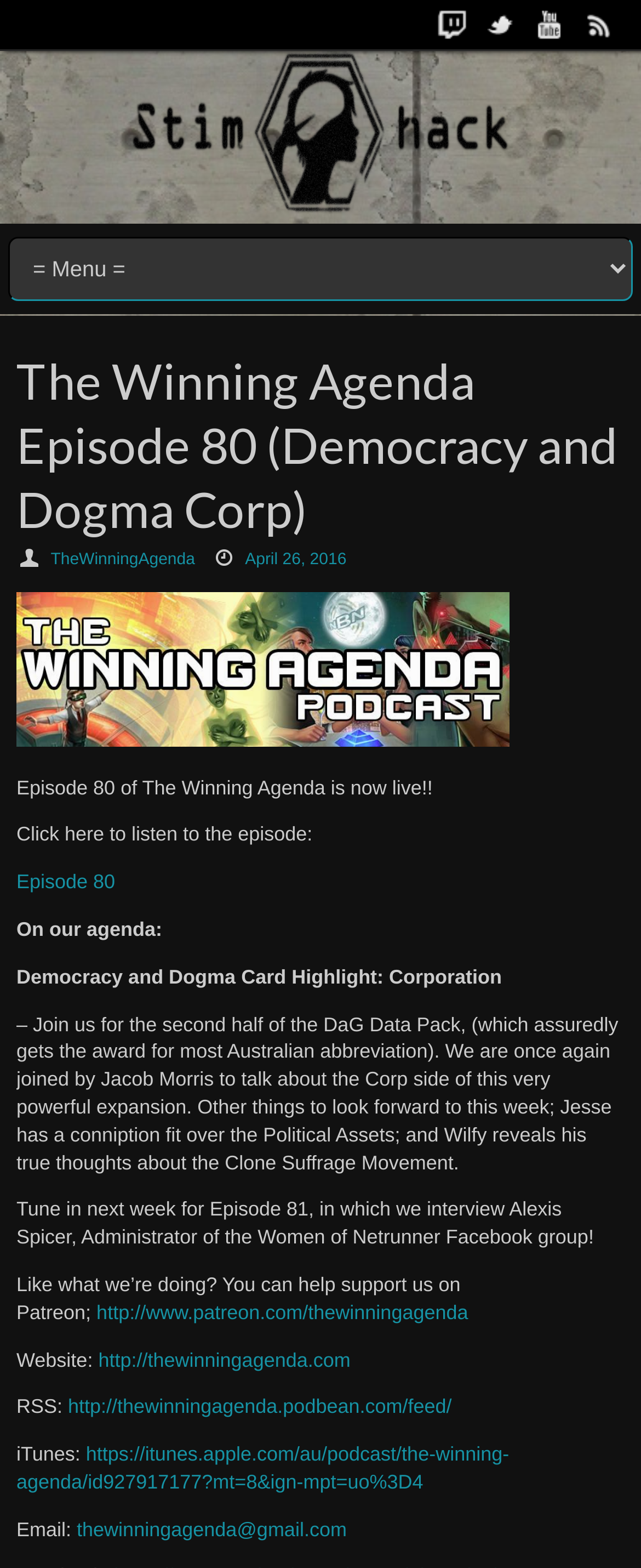Please provide a comprehensive answer to the question below using the information from the image: What is the email address of the podcast?

I found this answer by reading the StaticText 'Email:' and the link 'thewinningagenda@gmail.com' which suggests that this is the email address of the podcast.